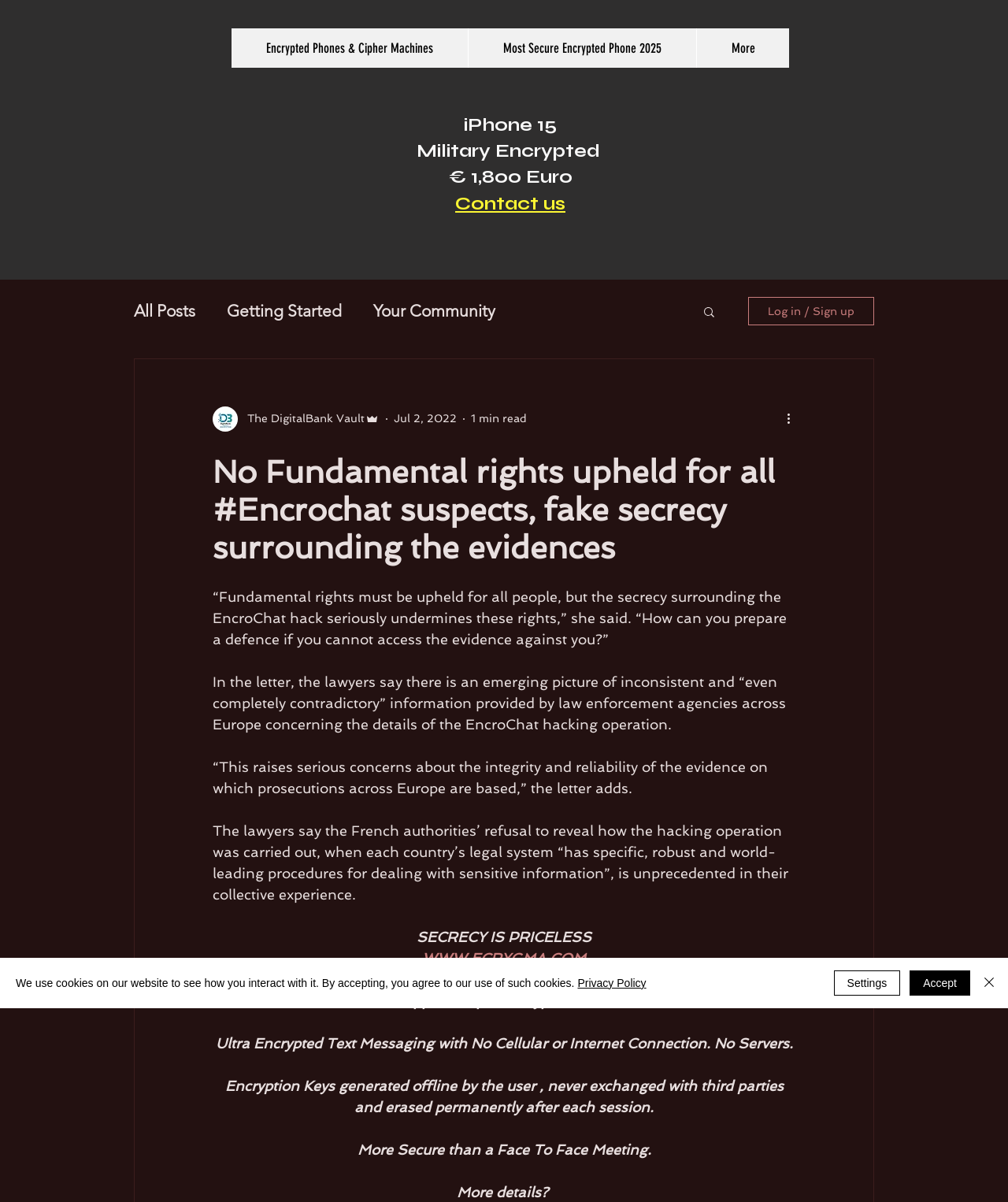What is the main topic of the article?
Could you answer the question in a detailed manner, providing as much information as possible?

I inferred the main topic of the article by reading the static text elements that contain quotes and descriptions related to the EncroChat hack.